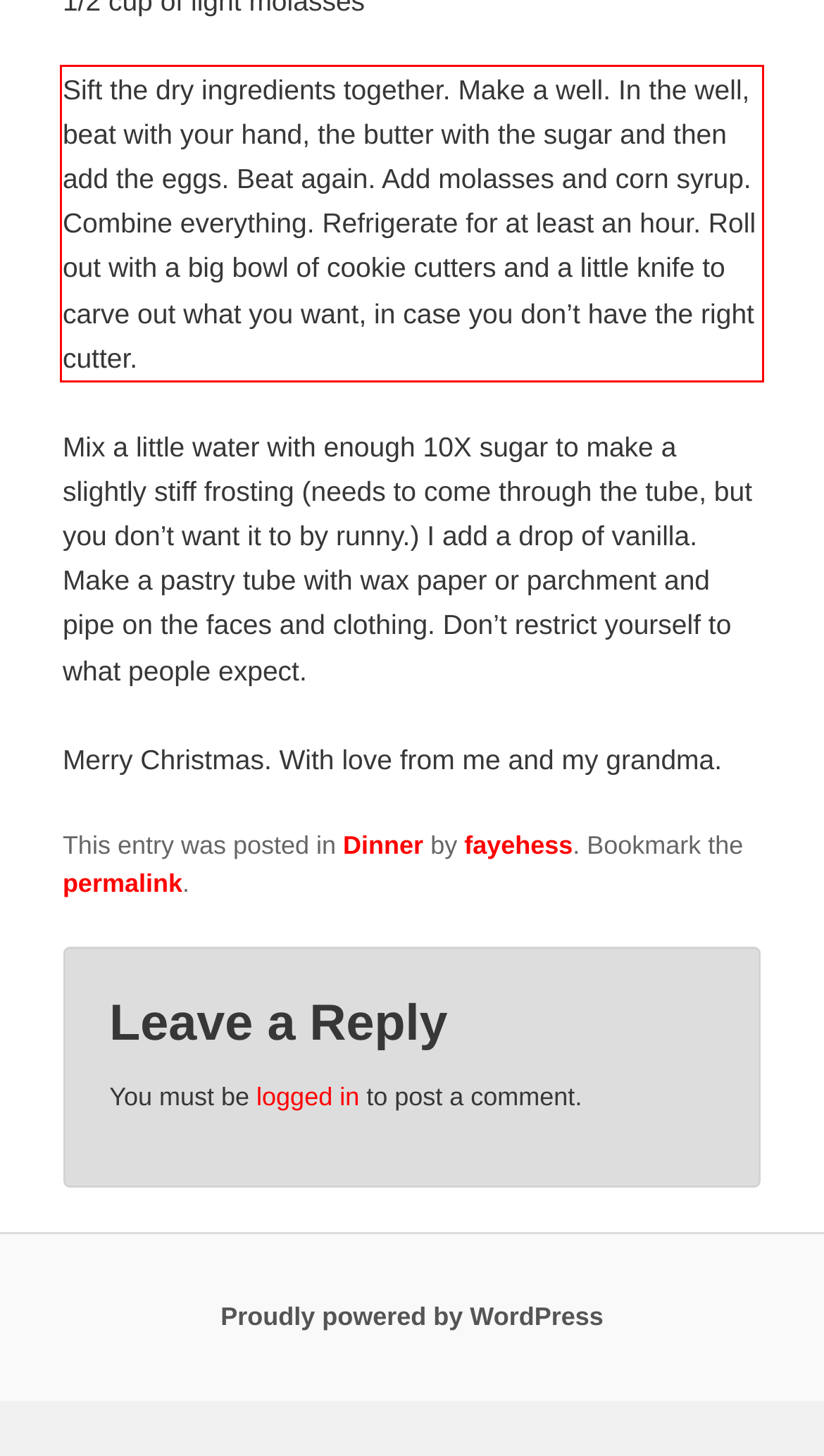View the screenshot of the webpage and identify the UI element surrounded by a red bounding box. Extract the text contained within this red bounding box.

Sift the dry ingredients together. Make a well. In the well, beat with your hand, the butter with the sugar and then add the eggs. Beat again. Add molasses and corn syrup. Combine everything. Refrigerate for at least an hour. Roll out with a big bowl of cookie cutters and a little knife to carve out what you want, in case you don’t have the right cutter.